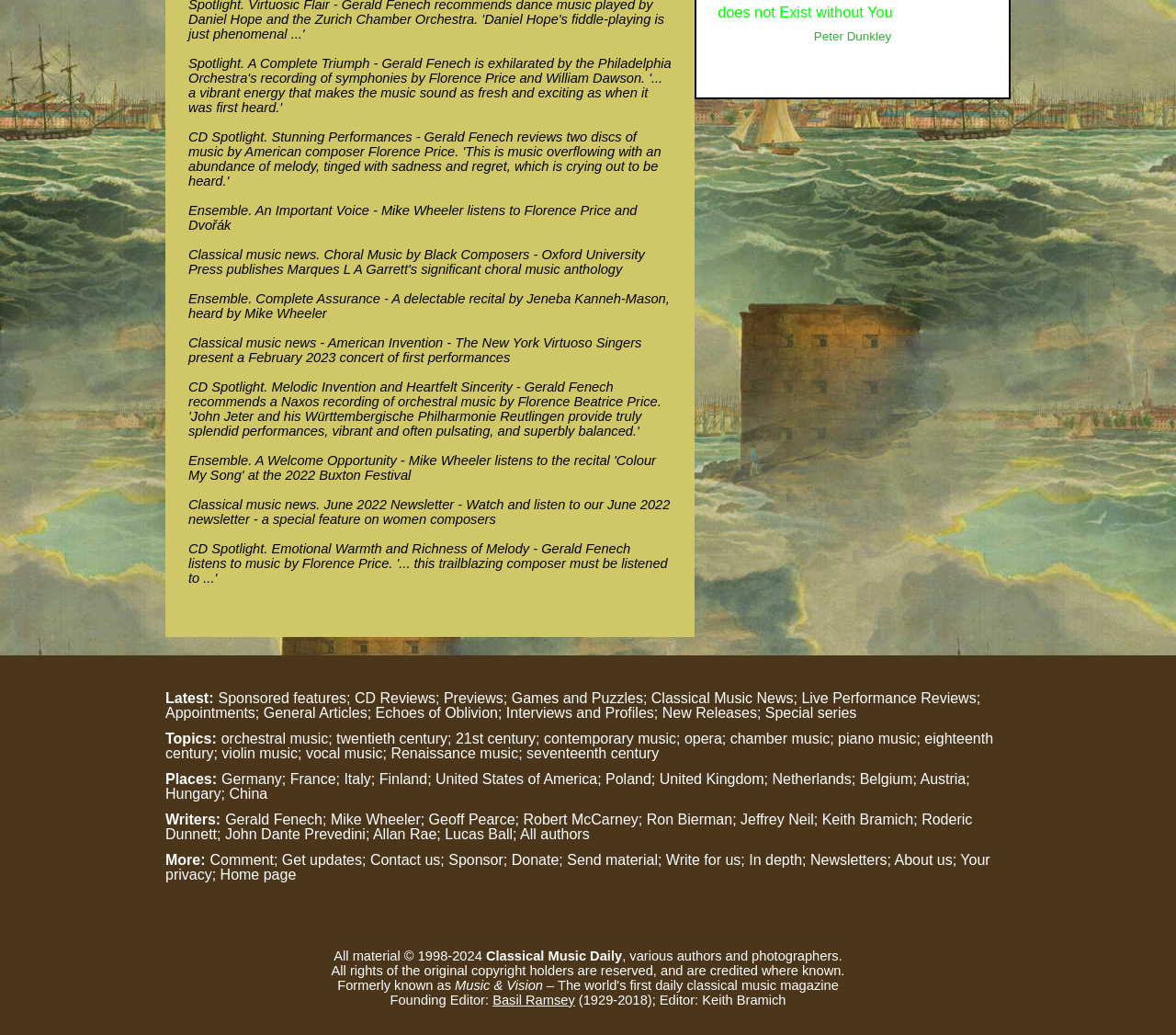Please find the bounding box for the UI element described by: "Basil Ramsey".

[0.419, 0.959, 0.489, 0.973]